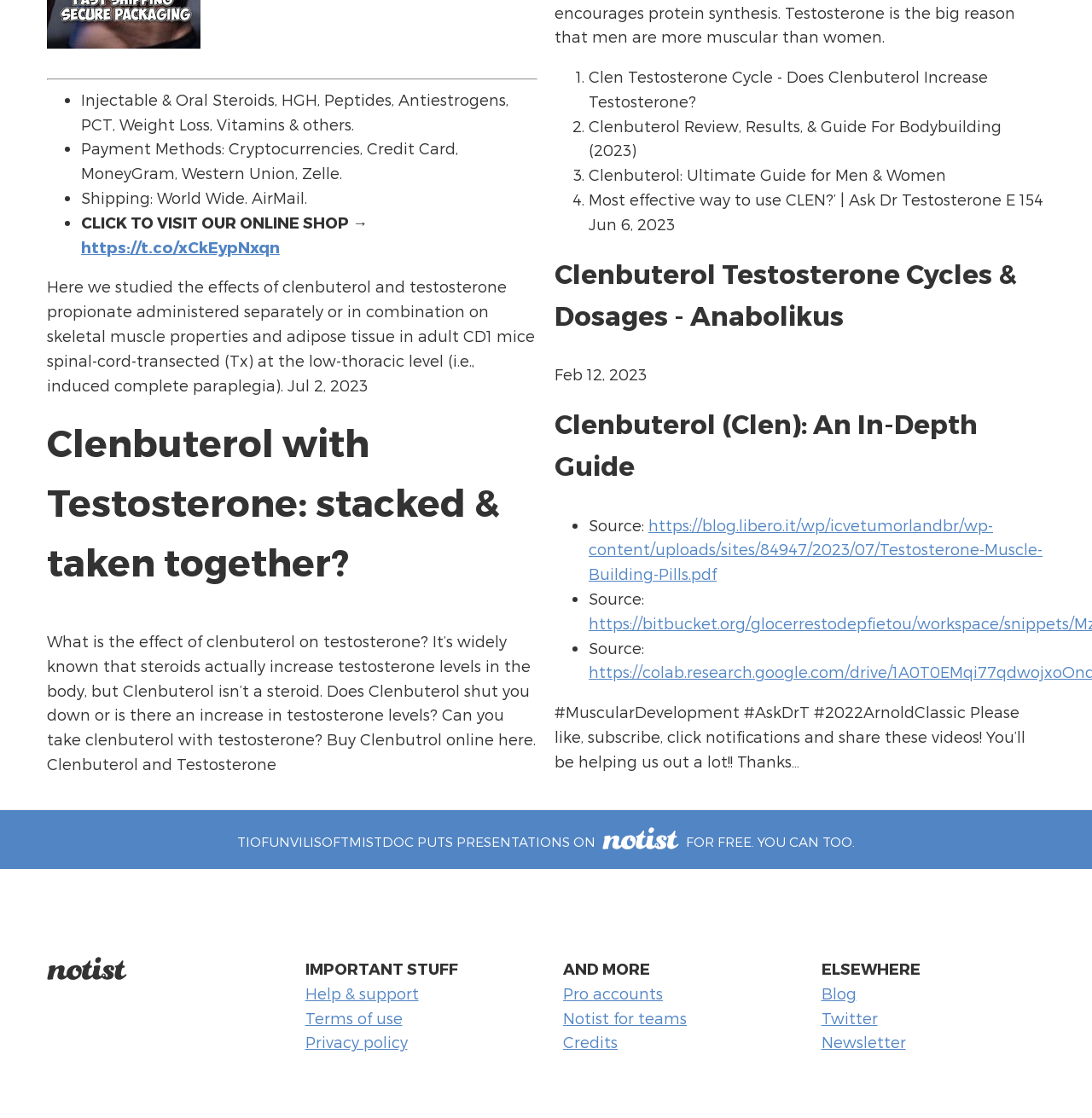Extract the bounding box coordinates for the UI element described as: "Notist for teams".

[0.516, 0.902, 0.629, 0.918]